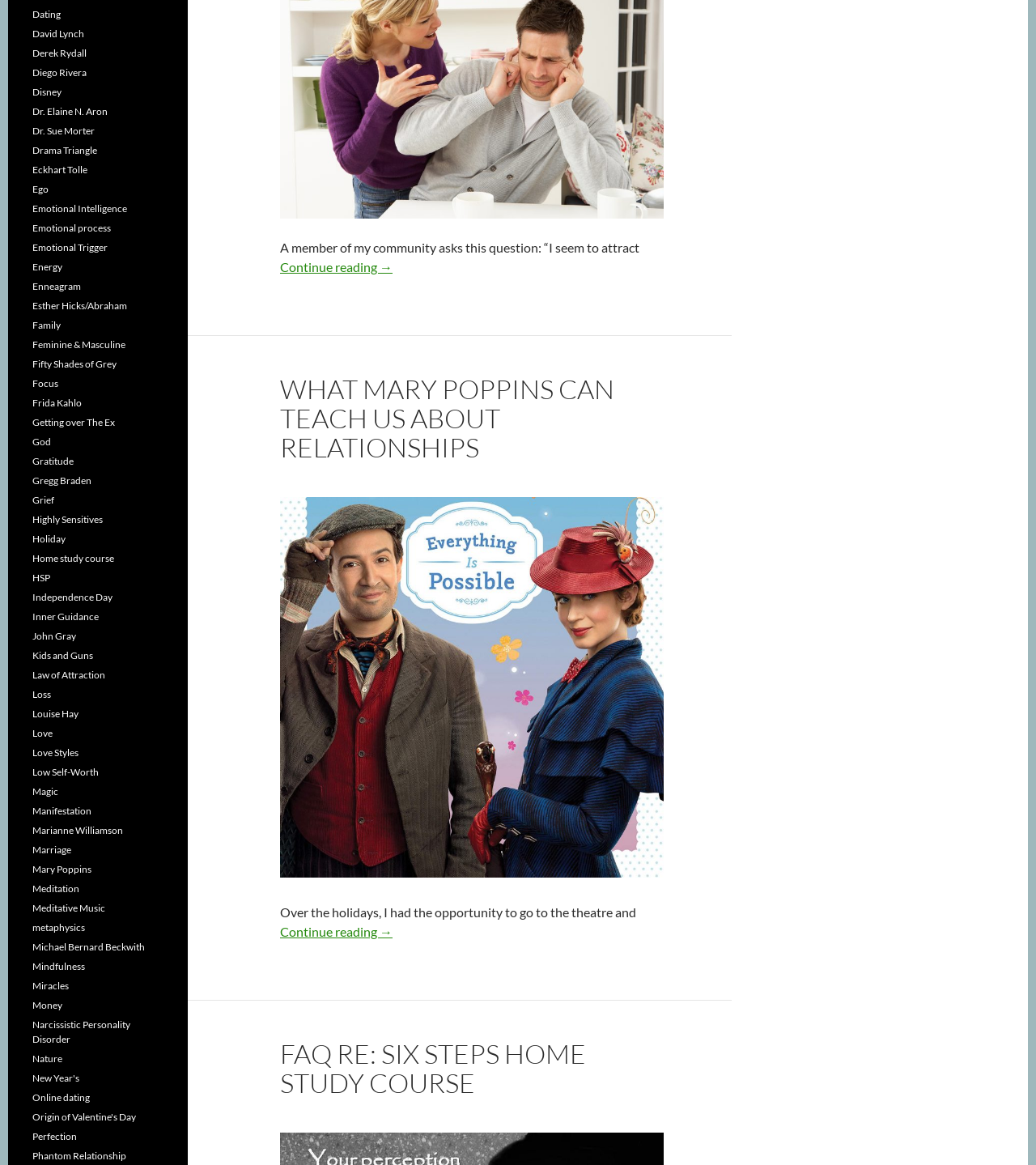Predict the bounding box of the UI element that fits this description: "Pmbok Guide Pdf".

None